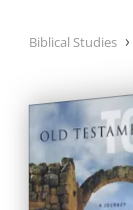Using the image as a reference, answer the following question in as much detail as possible:
Who are the authors of the book?

The caption explicitly mentions that the book 'Old Testament Today' is authored by Andrew E. Hill and John H. Walton, providing the names of the authors.